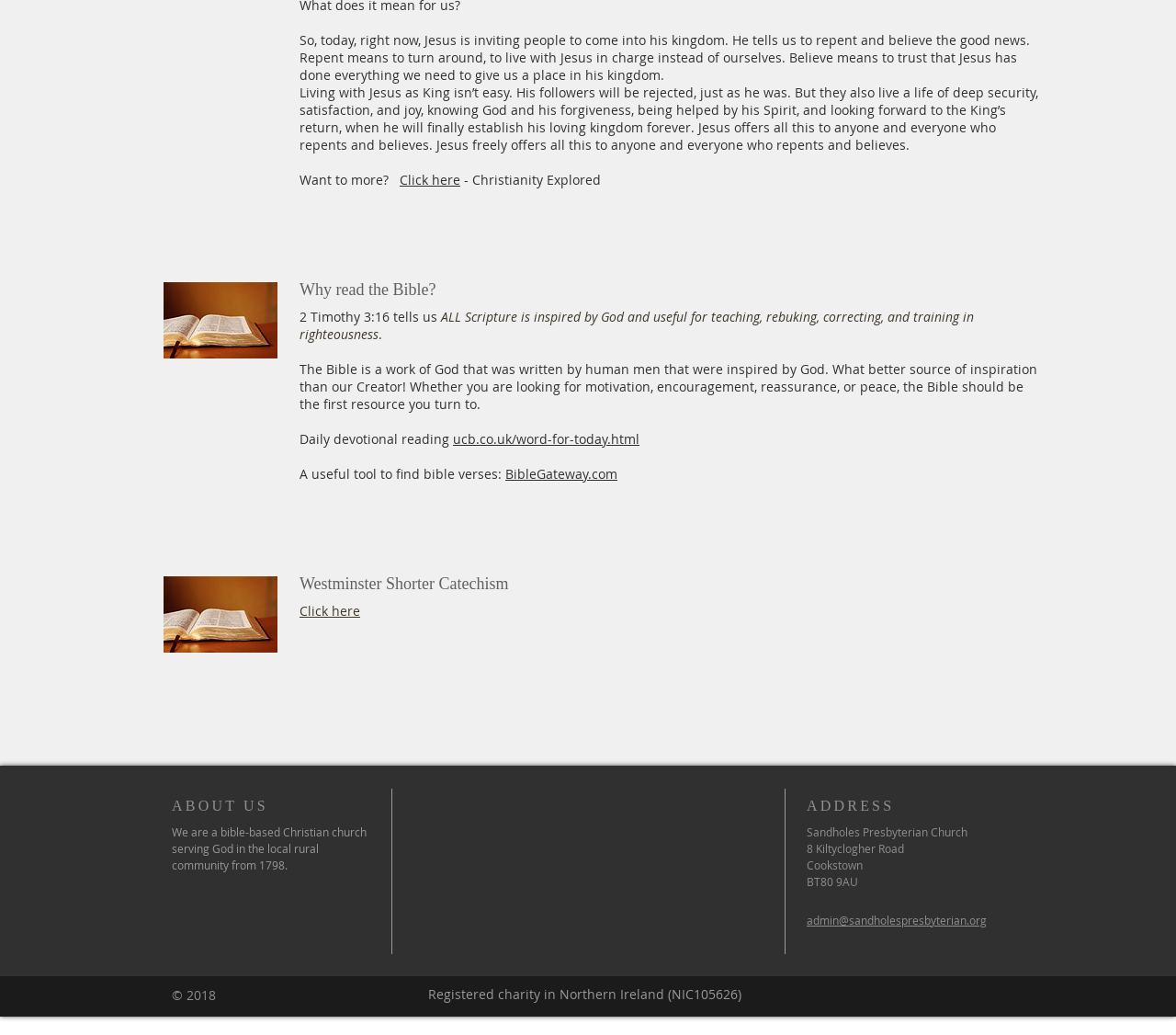Use the details in the image to answer the question thoroughly: 
What is Jesus inviting people to do?

According to the text, Jesus is inviting people to come into his kingdom, which means to repent and believe the good news. Repent means to turn around, to live with Jesus in charge instead of ourselves, and believe means to trust that Jesus has done everything we need to give us a place in his kingdom.